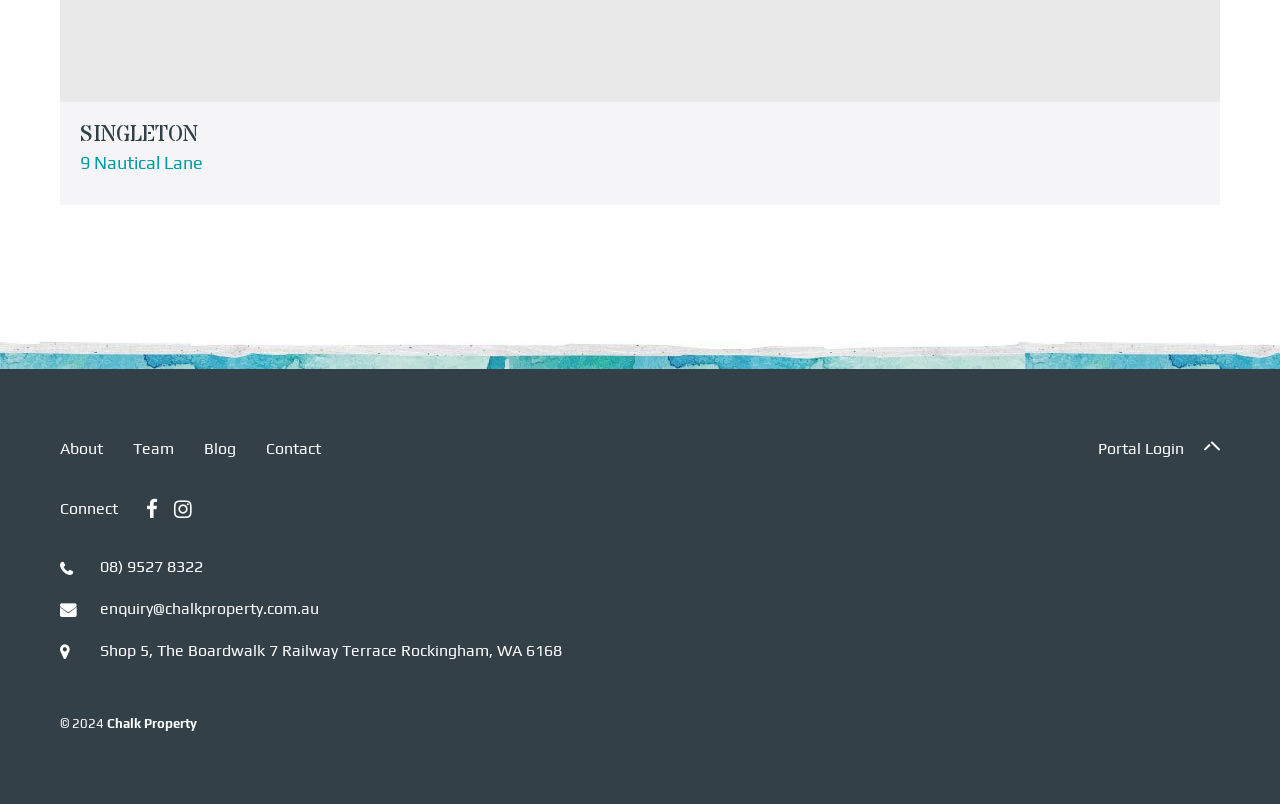Please find the bounding box coordinates in the format (top-left x, top-left y, bottom-right x, bottom-right y) for the given element description. Ensure the coordinates are floating point numbers between 0 and 1. Description: 08) 9527 8322

[0.078, 0.693, 0.159, 0.717]